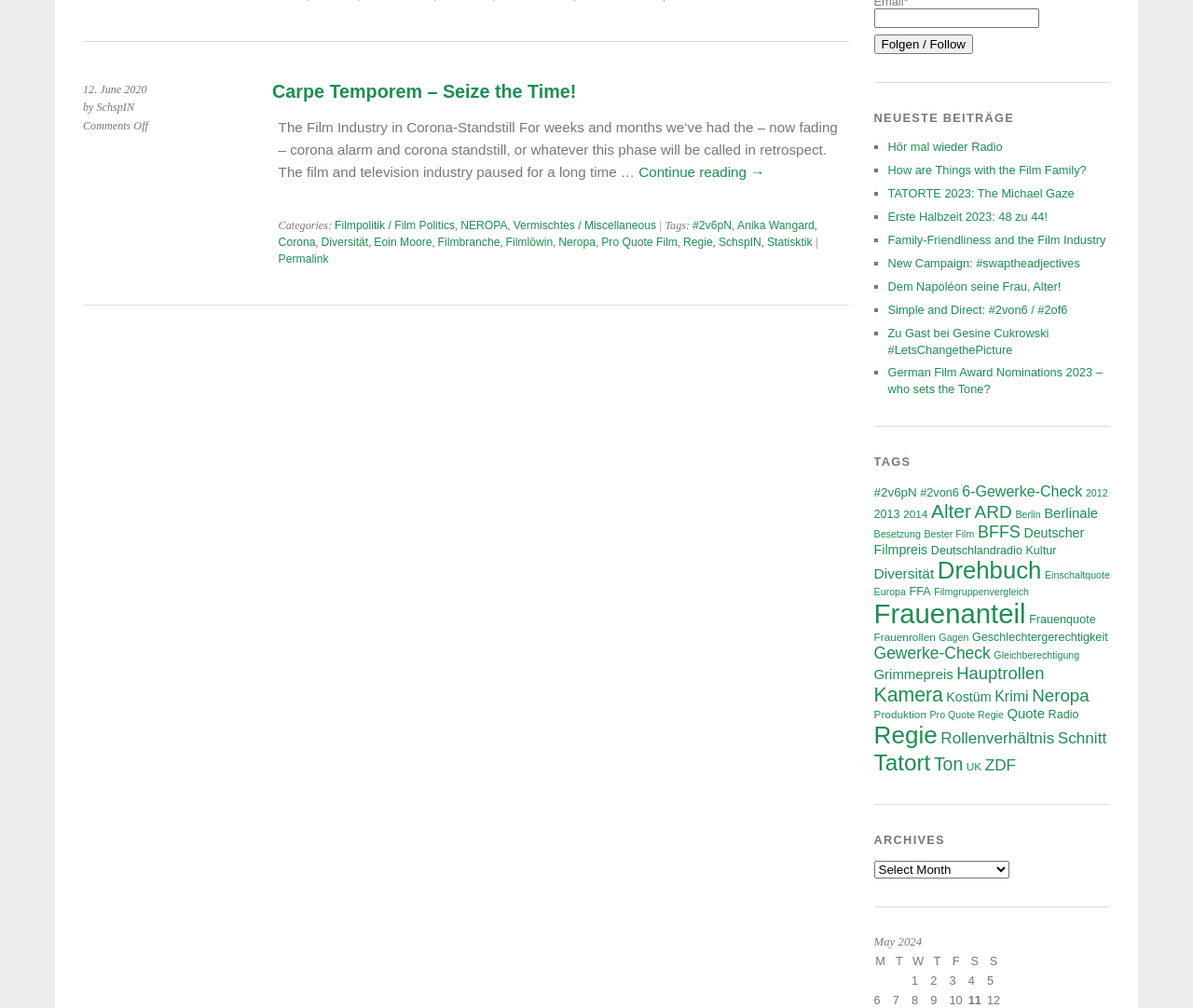Find the bounding box of the UI element described as follows: "Schnitt".

[0.887, 0.723, 0.927, 0.741]